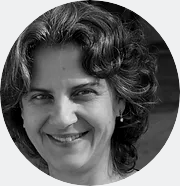What is the color treatment of the image?
From the image, respond with a single word or phrase.

Monochromatic